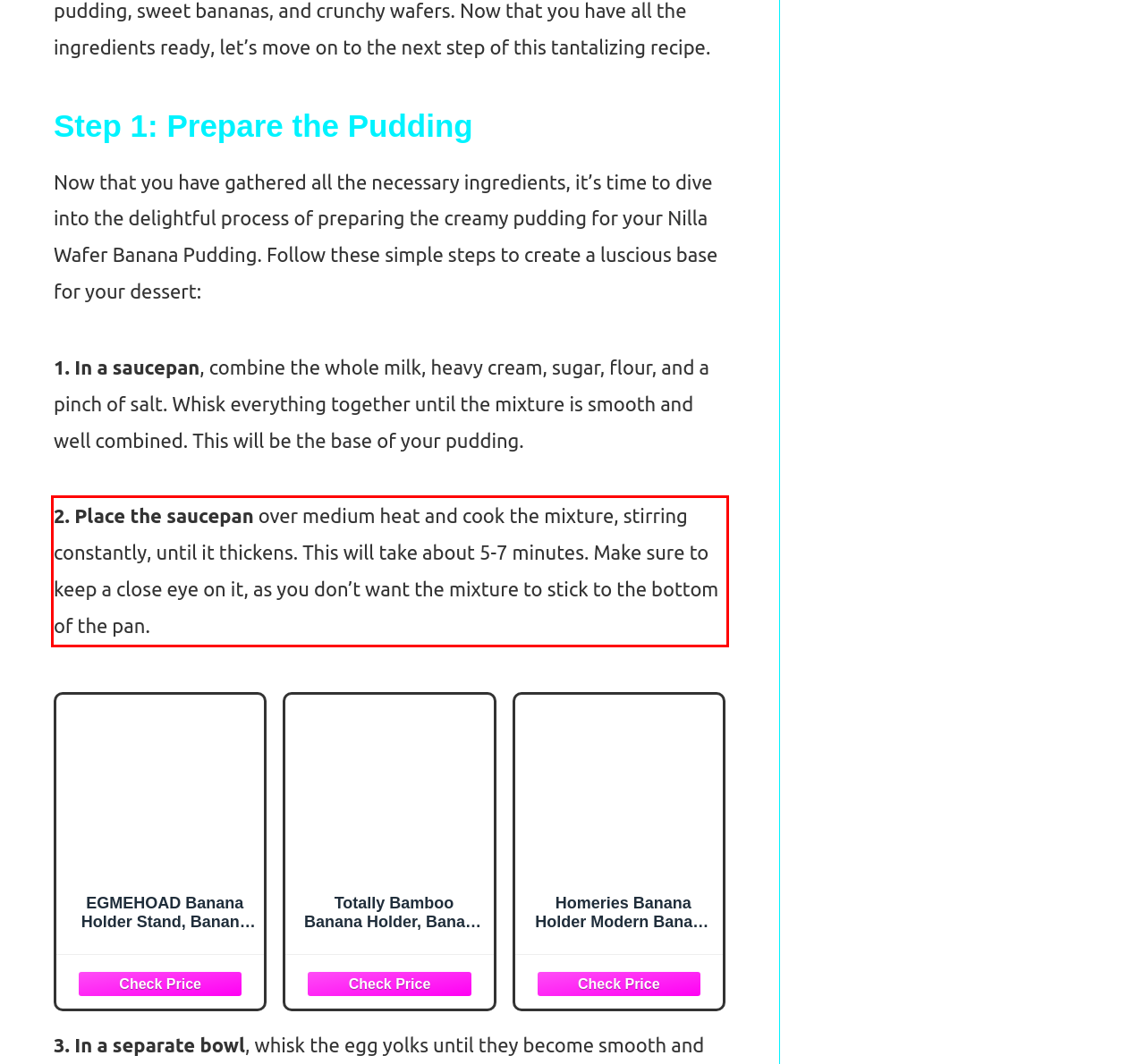Within the screenshot of a webpage, identify the red bounding box and perform OCR to capture the text content it contains.

2. Place the saucepan over medium heat and cook the mixture, stirring constantly, until it thickens. This will take about 5-7 minutes. Make sure to keep a close eye on it, as you don’t want the mixture to stick to the bottom of the pan.